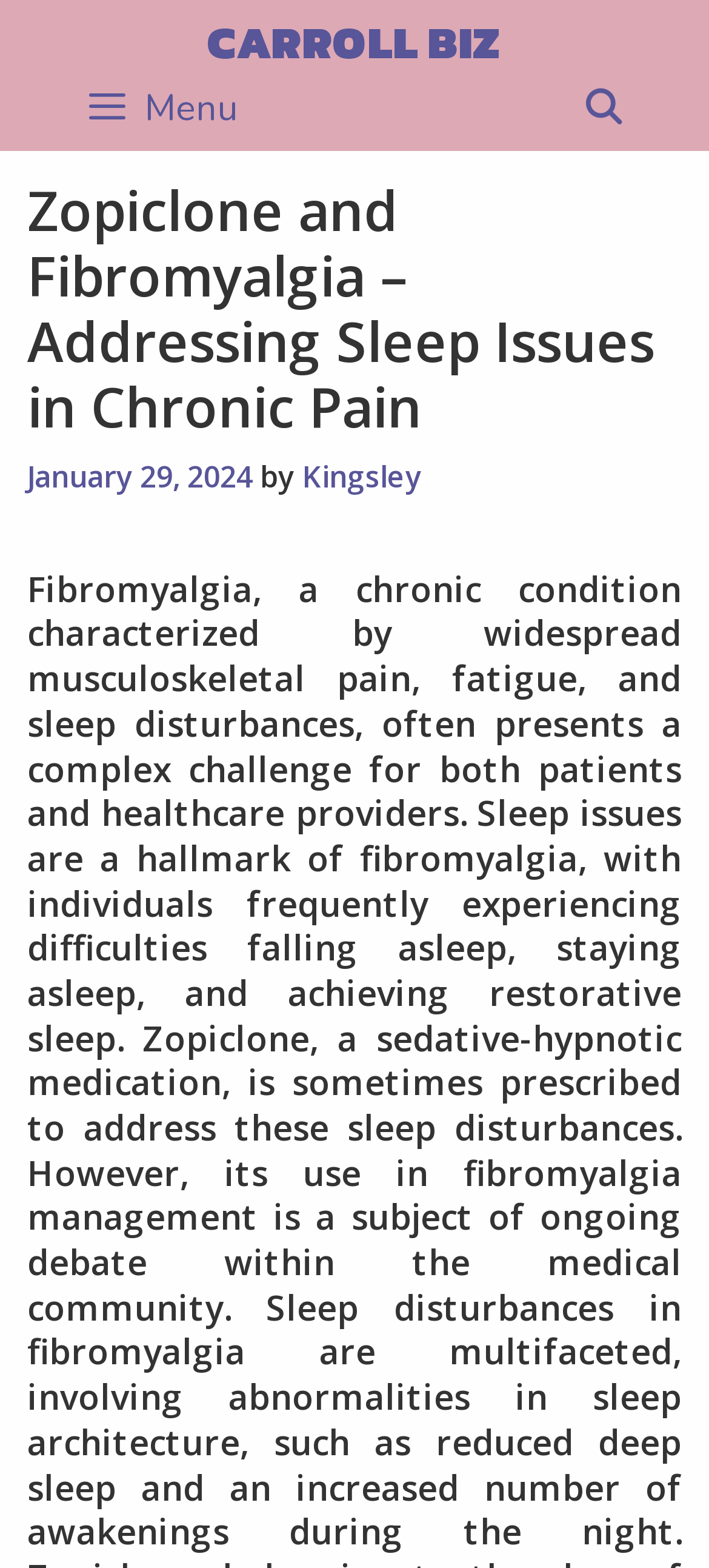Is the search function available?
Please elaborate on the answer to the question with detailed information.

I found a generic element with the text 'Search' and a link element with the text ' Search', which indicates that the search function is available on the webpage.